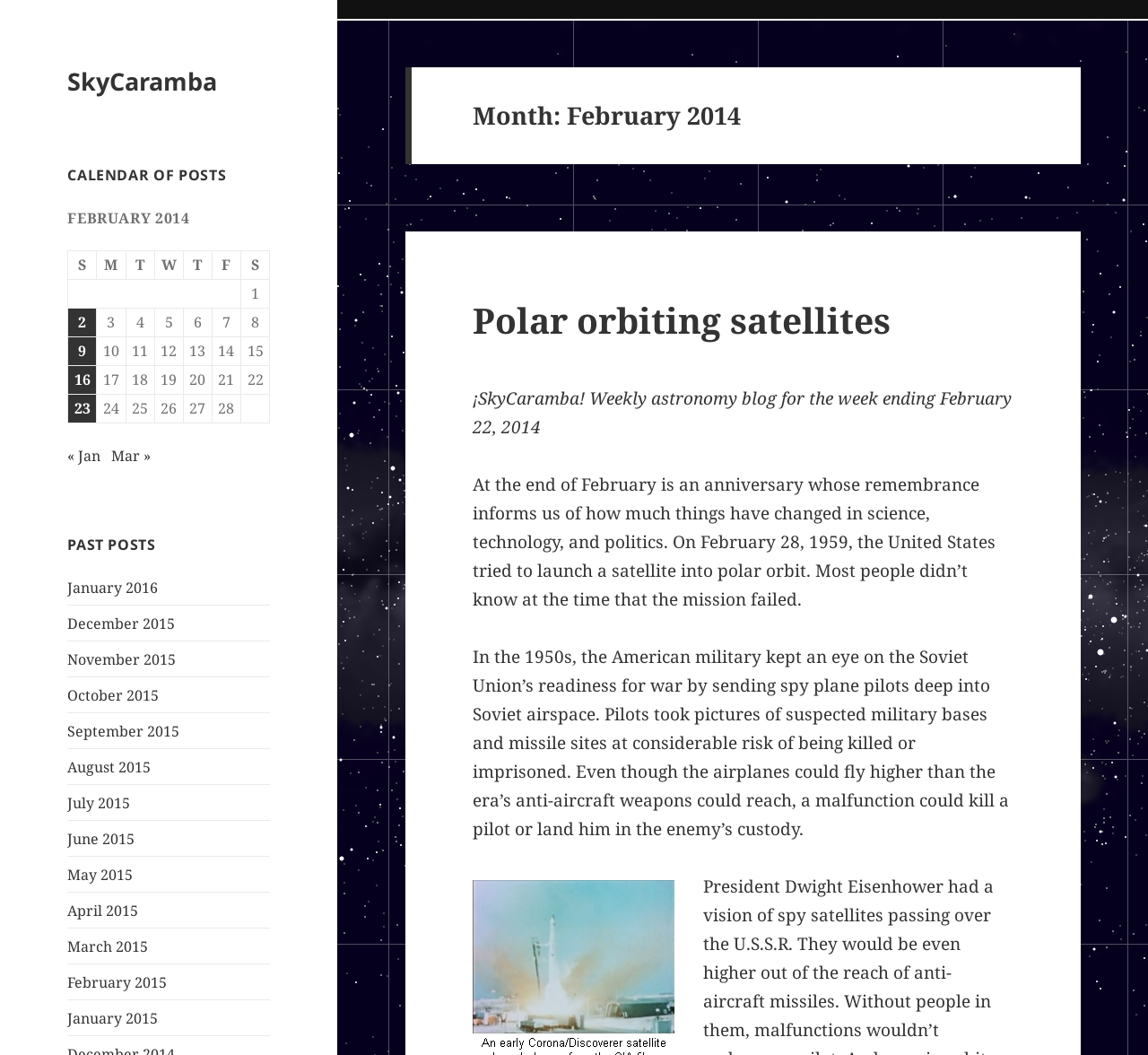What is the purpose of the satellites mentioned in the blog post?
Kindly give a detailed and elaborate answer to the question.

The blog post mentions that in the 1950s, the American military used spy planes to take pictures of suspected military bases and missile sites in Soviet airspace, and later tried to launch a satellite into polar orbit, implying that the purpose of the satellites was to spy on the Soviet Union.